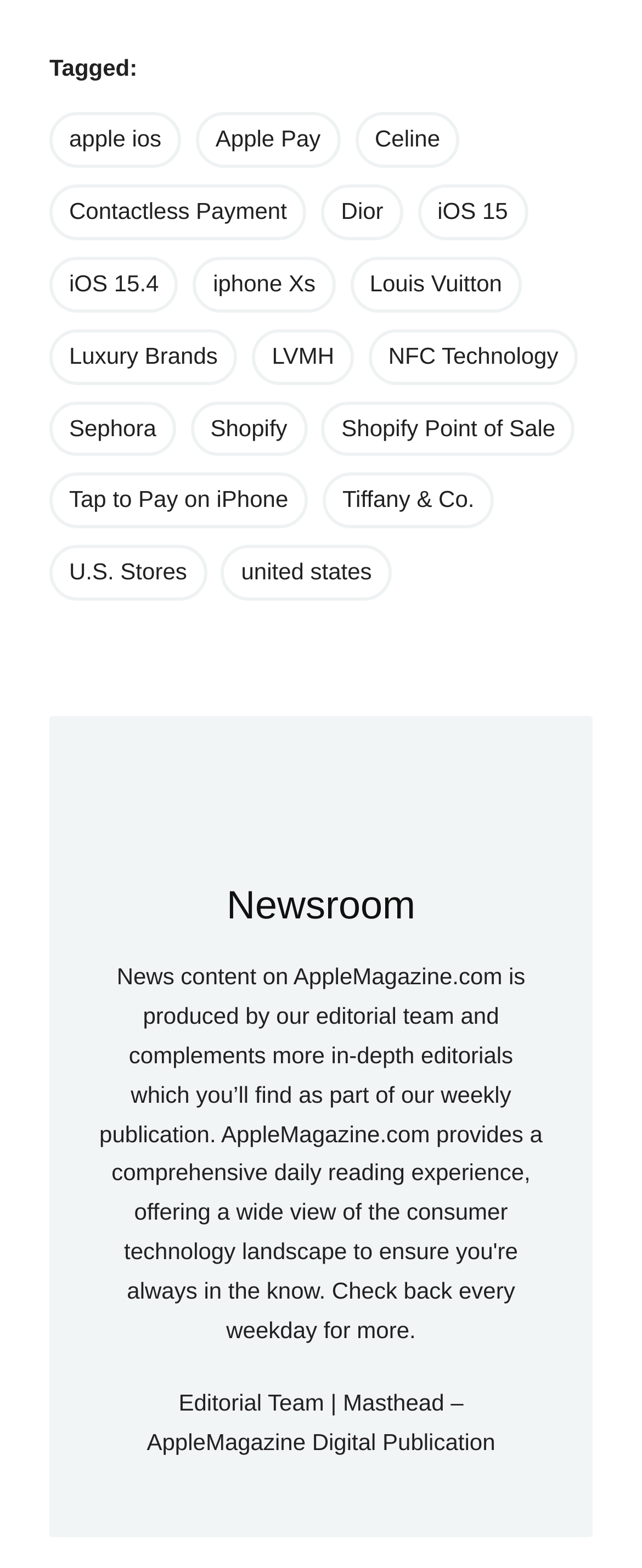Please locate the UI element described by "Send me an email!" and provide its bounding box coordinates.

[0.5, 0.949, 0.562, 0.974]